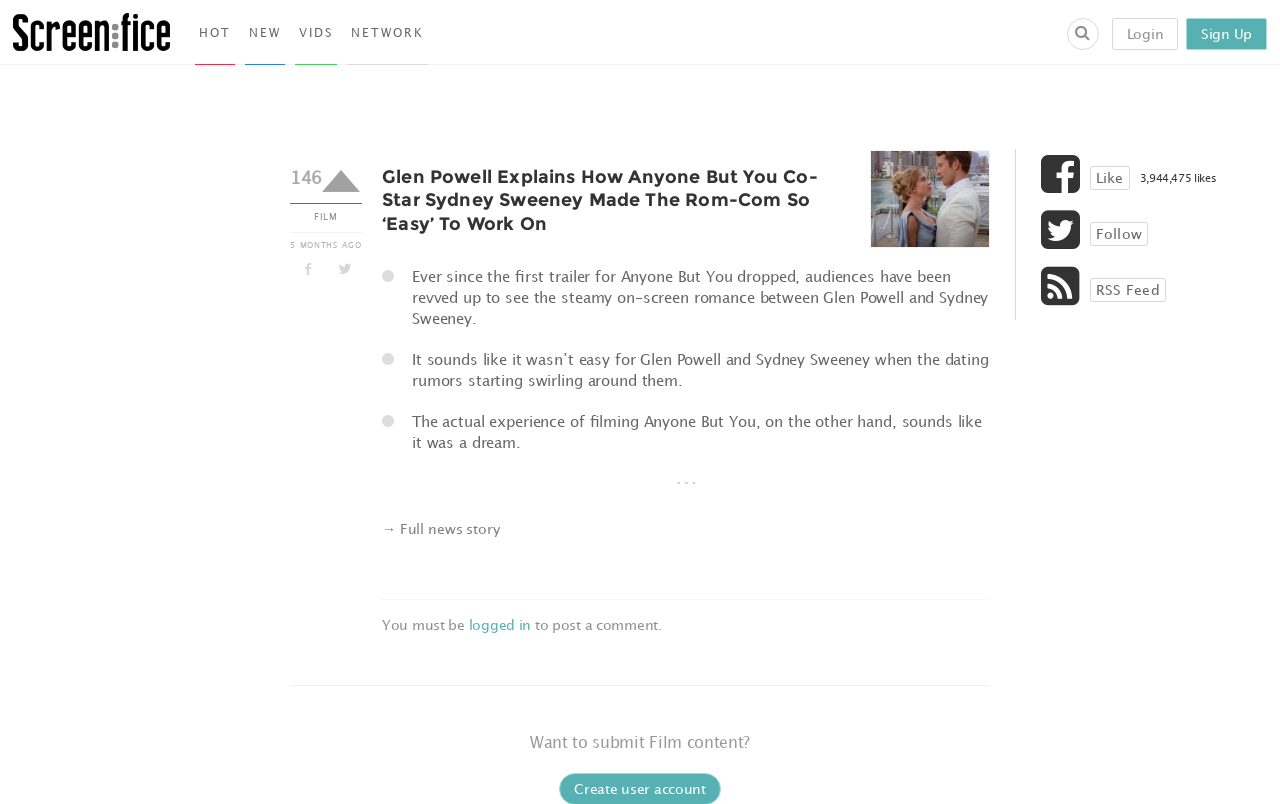Determine which piece of text is the heading of the webpage and provide it.

Glen Powell Explains How Anyone But You Co-Star Sydney Sweeney Made The Rom-Com So ‘Easy’ To Work On